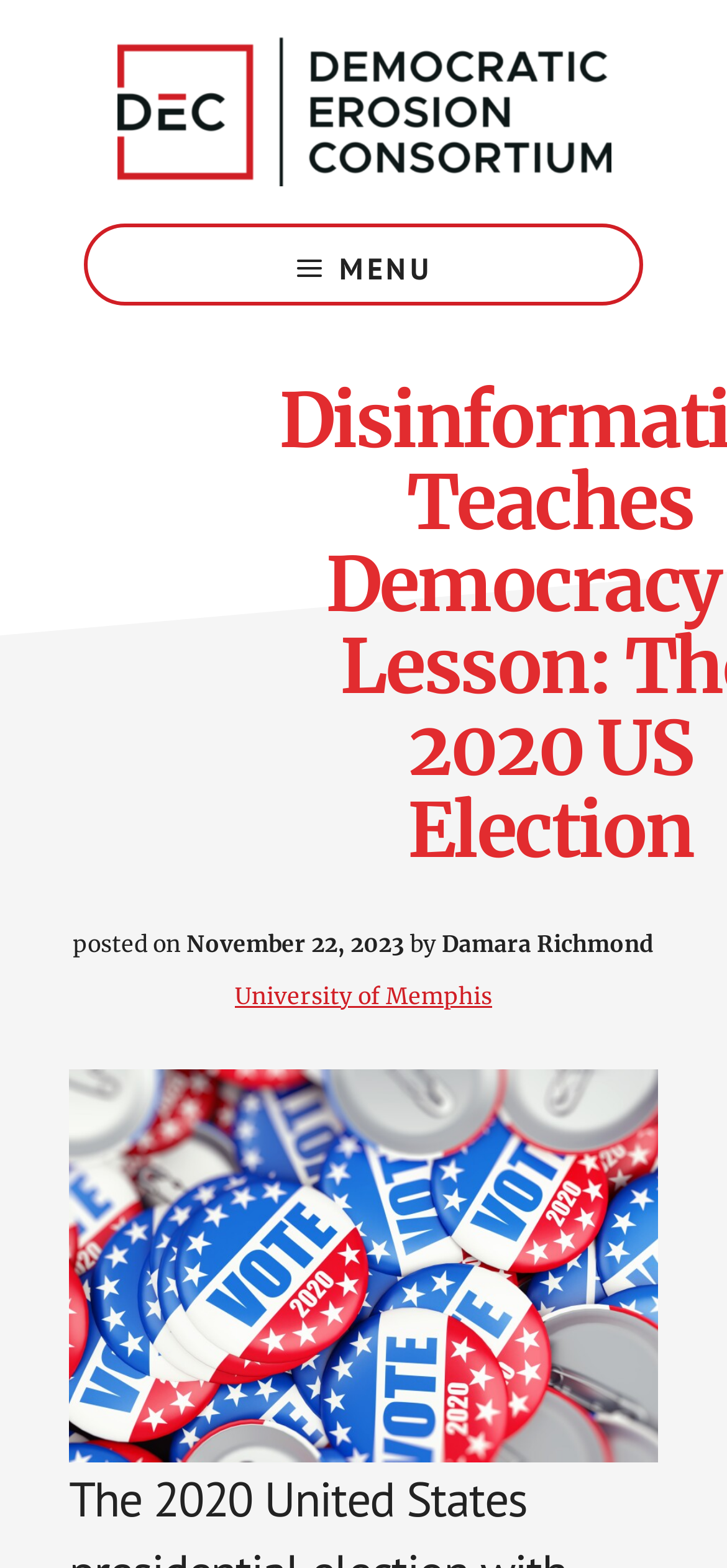What is the name of the university mentioned in the article?
Look at the image and answer the question using a single word or phrase.

University of Memphis